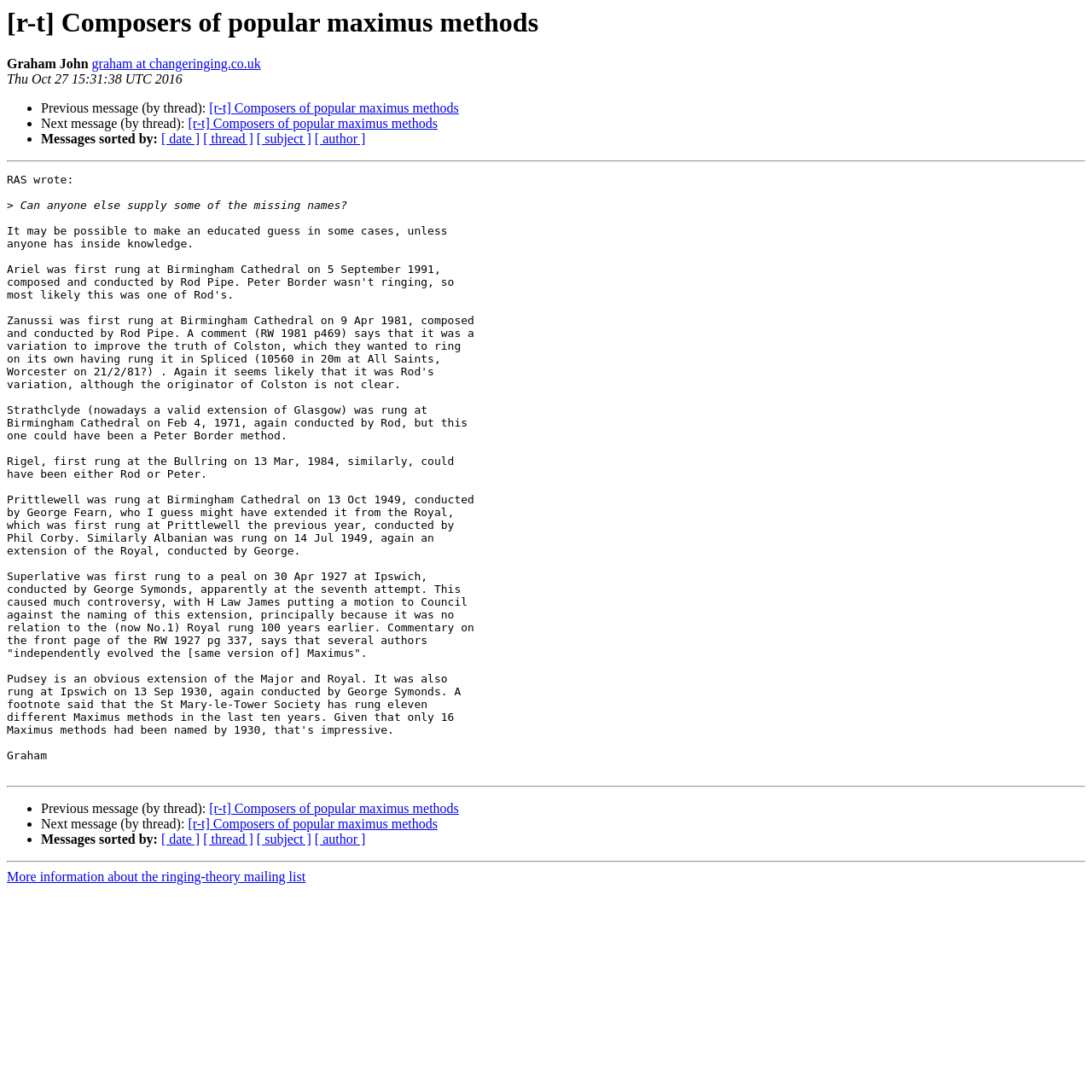Please specify the bounding box coordinates of the region to click in order to perform the following instruction: "Sort messages by date".

[0.148, 0.121, 0.183, 0.134]